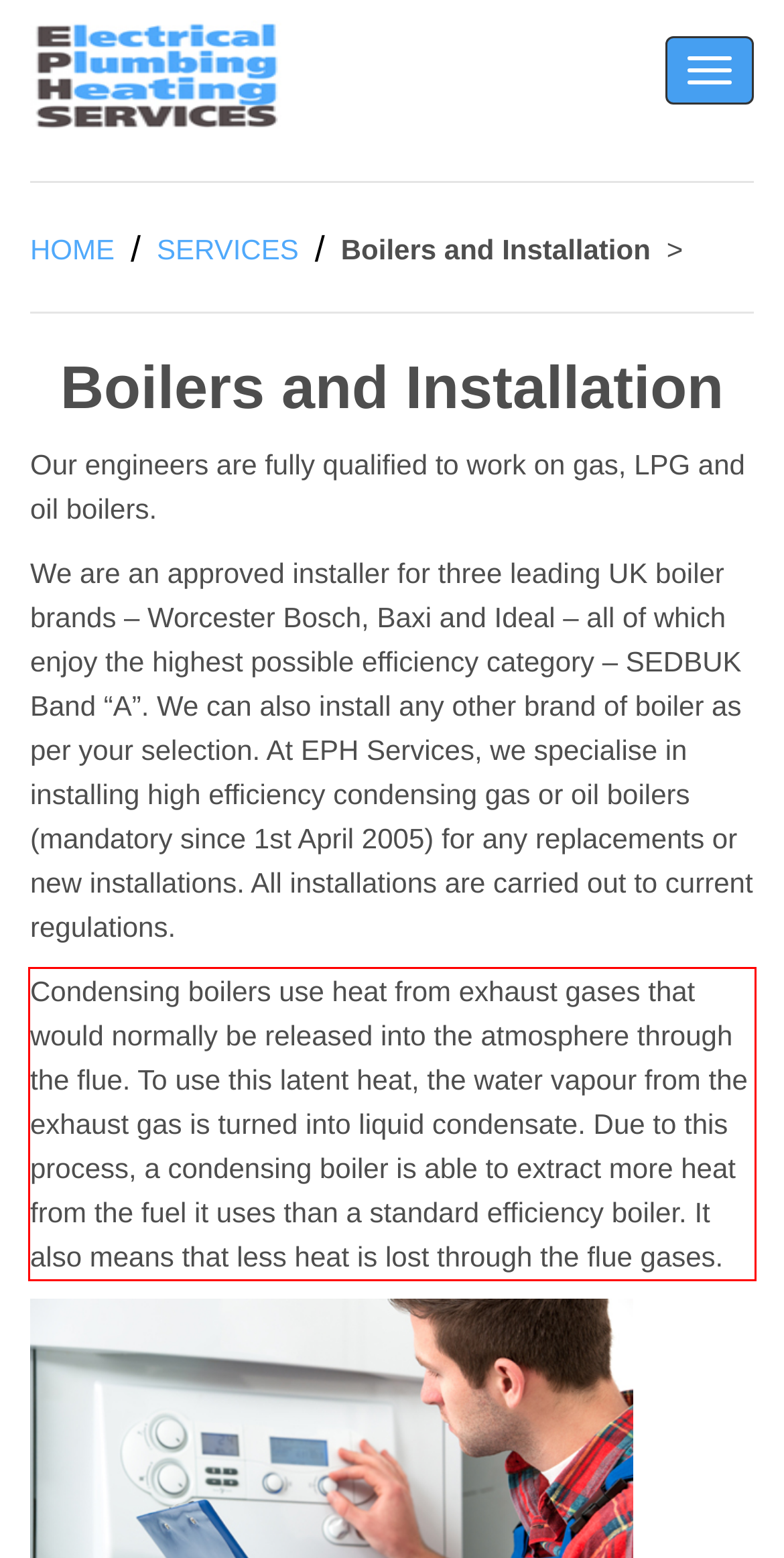Within the screenshot of the webpage, locate the red bounding box and use OCR to identify and provide the text content inside it.

Condensing boilers use heat from exhaust gases that would normally be released into the atmosphere through the flue. To use this latent heat, the water vapour from the exhaust gas is turned into liquid condensate. Due to this process, a condensing boiler is able to extract more heat from the fuel it uses than a standard efficiency boiler. It also means that less heat is lost through the flue gases.